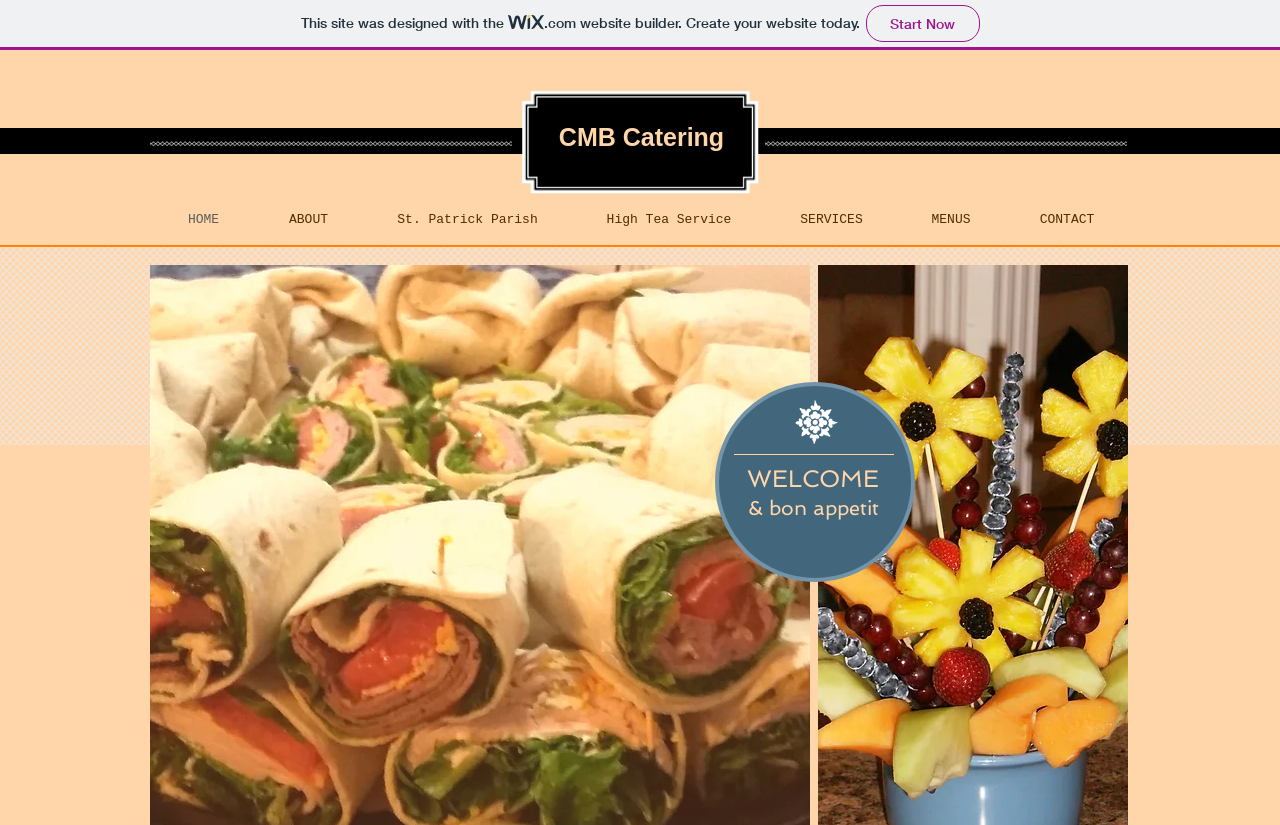Give a short answer to this question using one word or a phrase:
How many images are there on the webpage?

1